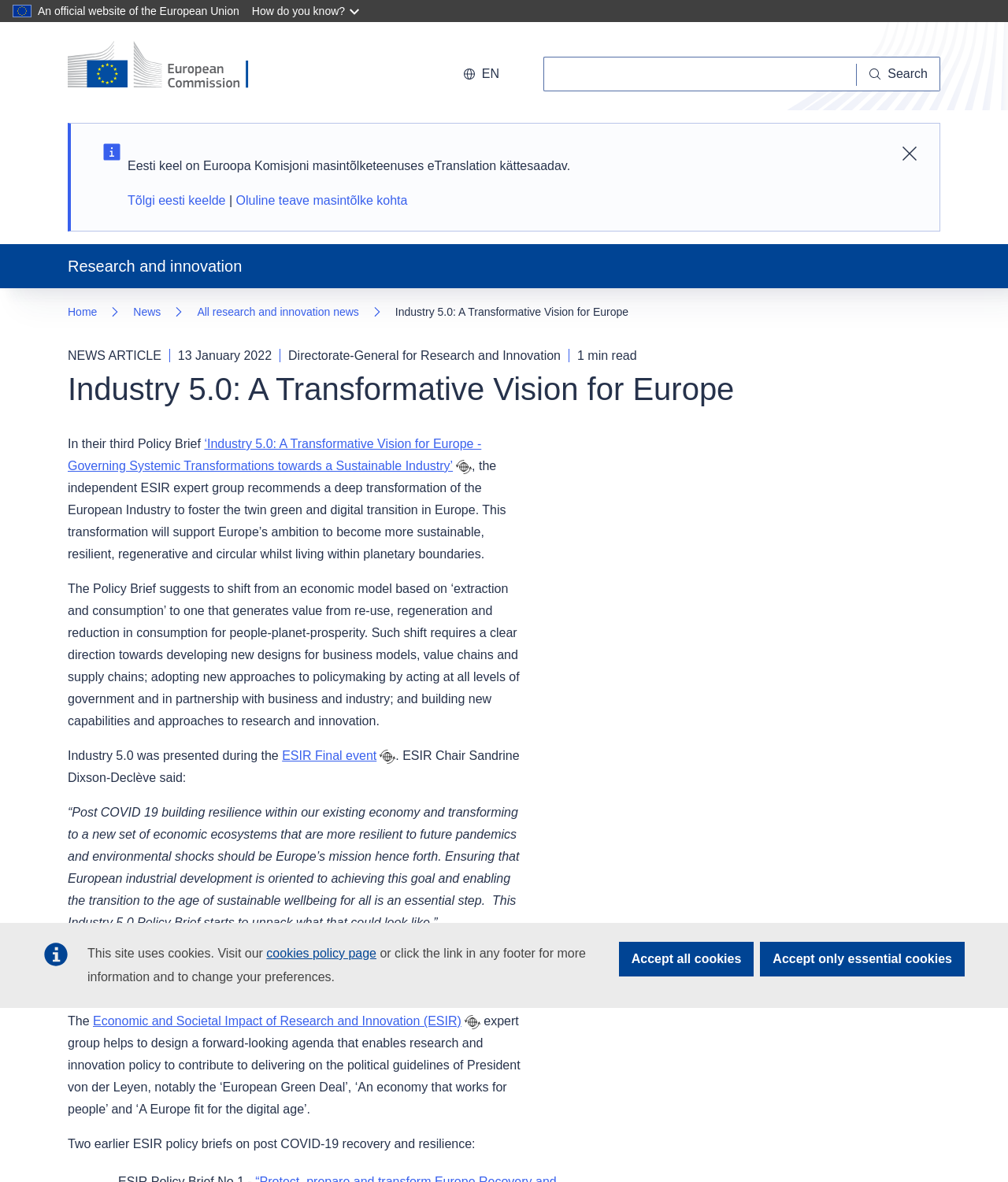Please specify the bounding box coordinates in the format (top-left x, top-left y, bottom-right x, bottom-right y), with values ranging from 0 to 1. Identify the bounding box for the UI component described as follows: Home

[0.067, 0.254, 0.096, 0.273]